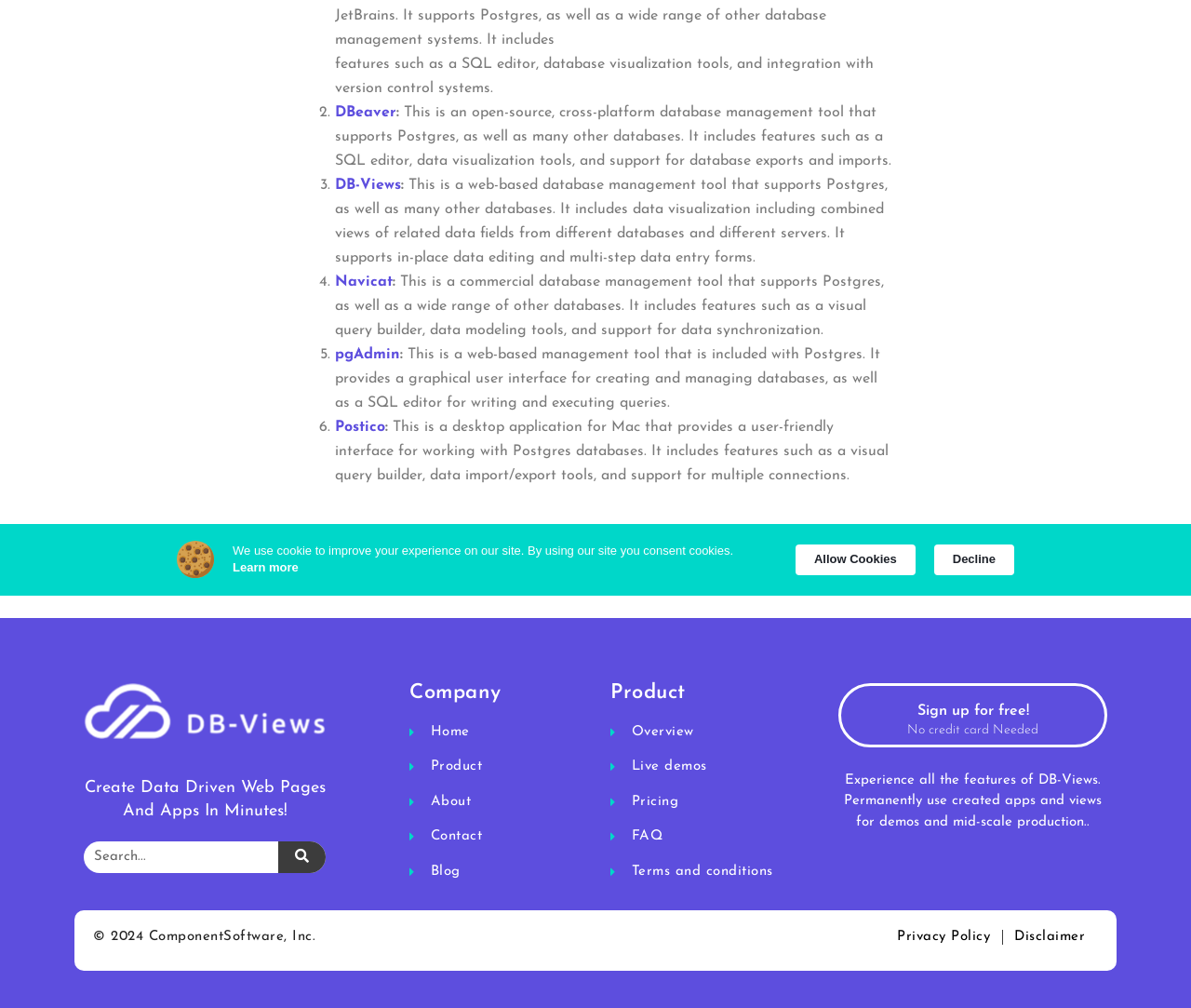Based on the element description: "Real Estate", identify the bounding box coordinates for this UI element. The coordinates must be four float numbers between 0 and 1, listed as [left, top, right, bottom].

None